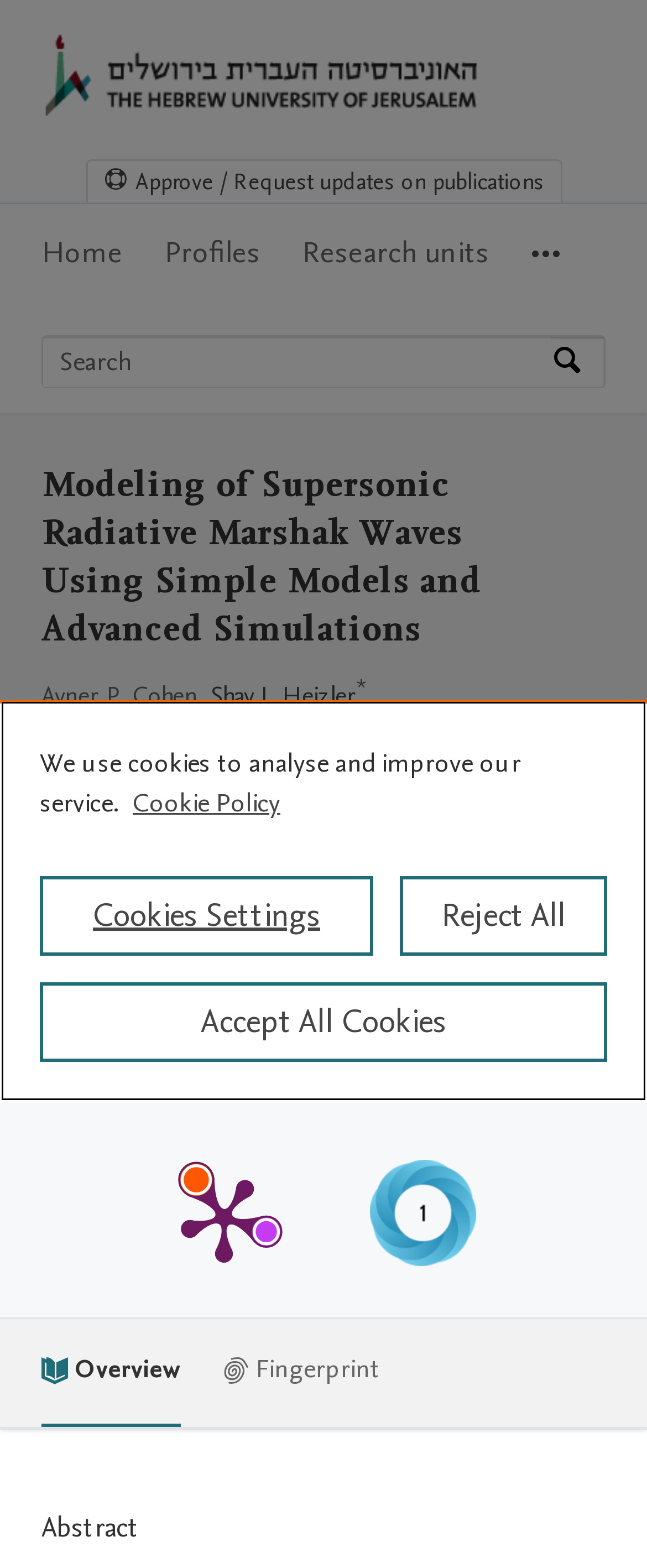Given the description of a UI element: "Research units", identify the bounding box coordinates of the matching element in the webpage screenshot.

[0.467, 0.13, 0.756, 0.194]